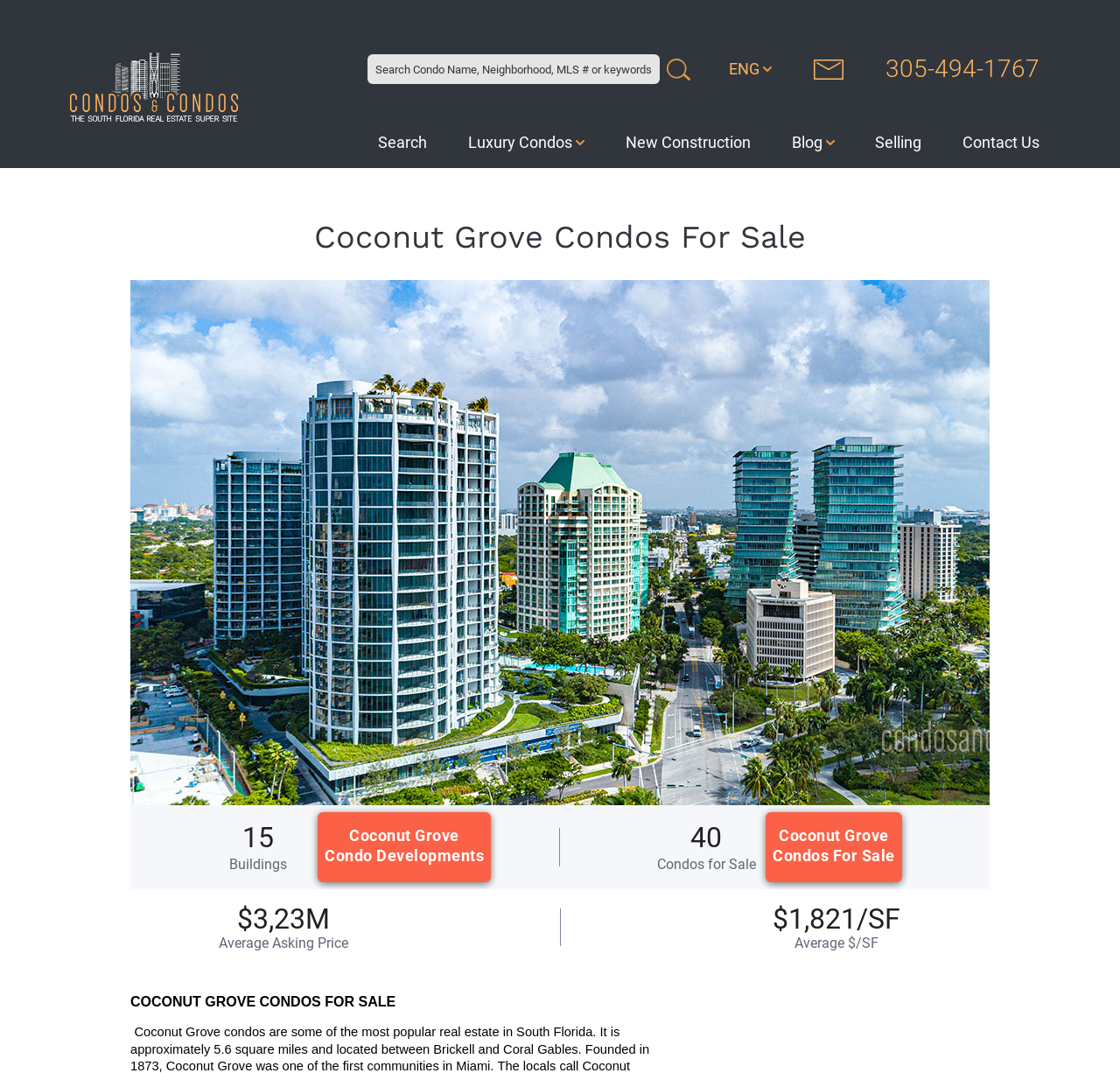Find the headline of the webpage and generate its text content.

Coconut Grove Condos For Sale